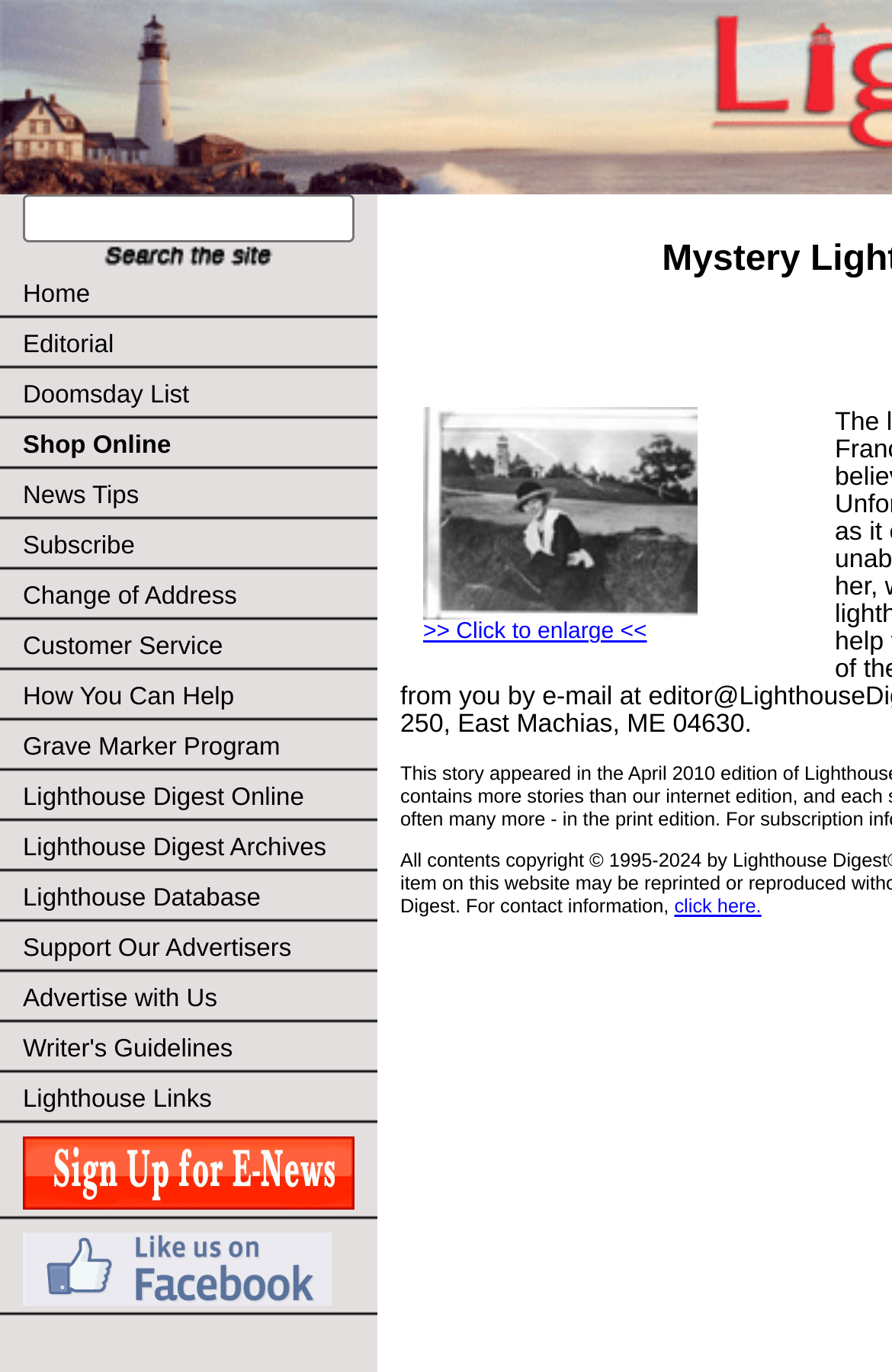Are there any images on the webpage? Based on the image, give a response in one word or a short phrase.

Yes